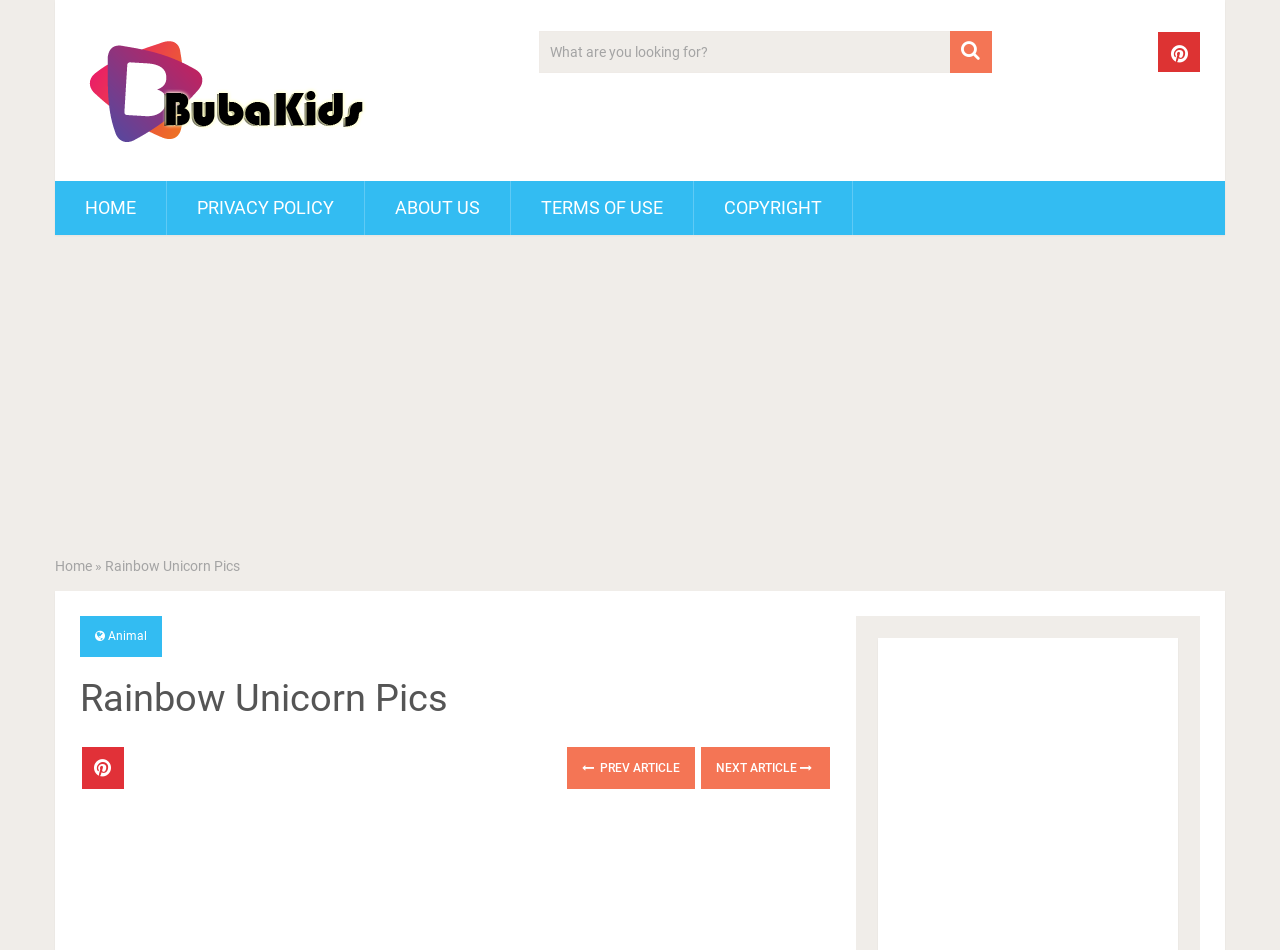Identify the bounding box coordinates of the clickable section necessary to follow the following instruction: "View about us page". The coordinates should be presented as four float numbers from 0 to 1, i.e., [left, top, right, bottom].

[0.285, 0.191, 0.398, 0.247]